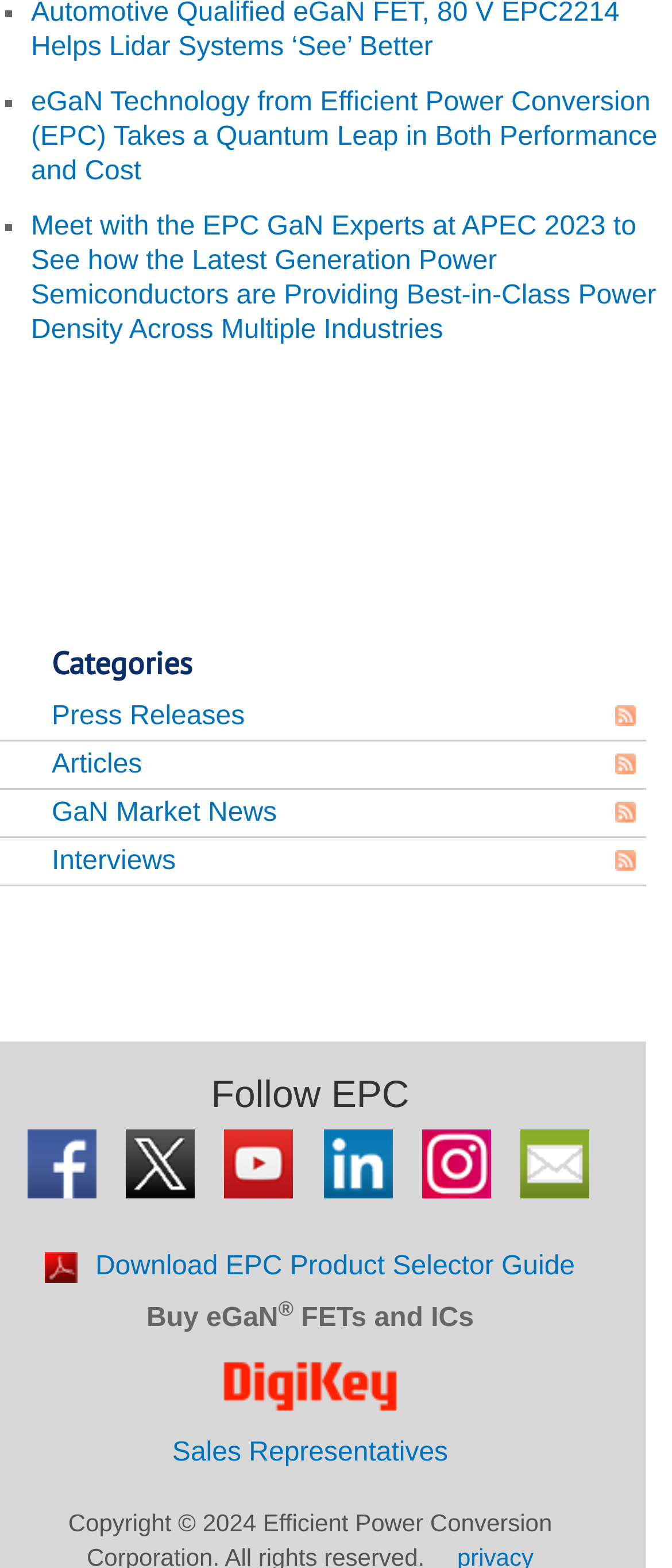Please identify the bounding box coordinates of the region to click in order to complete the given instruction: "Follow EPC on Facebook". The coordinates should be four float numbers between 0 and 1, i.e., [left, top, right, bottom].

[0.032, 0.72, 0.155, 0.764]